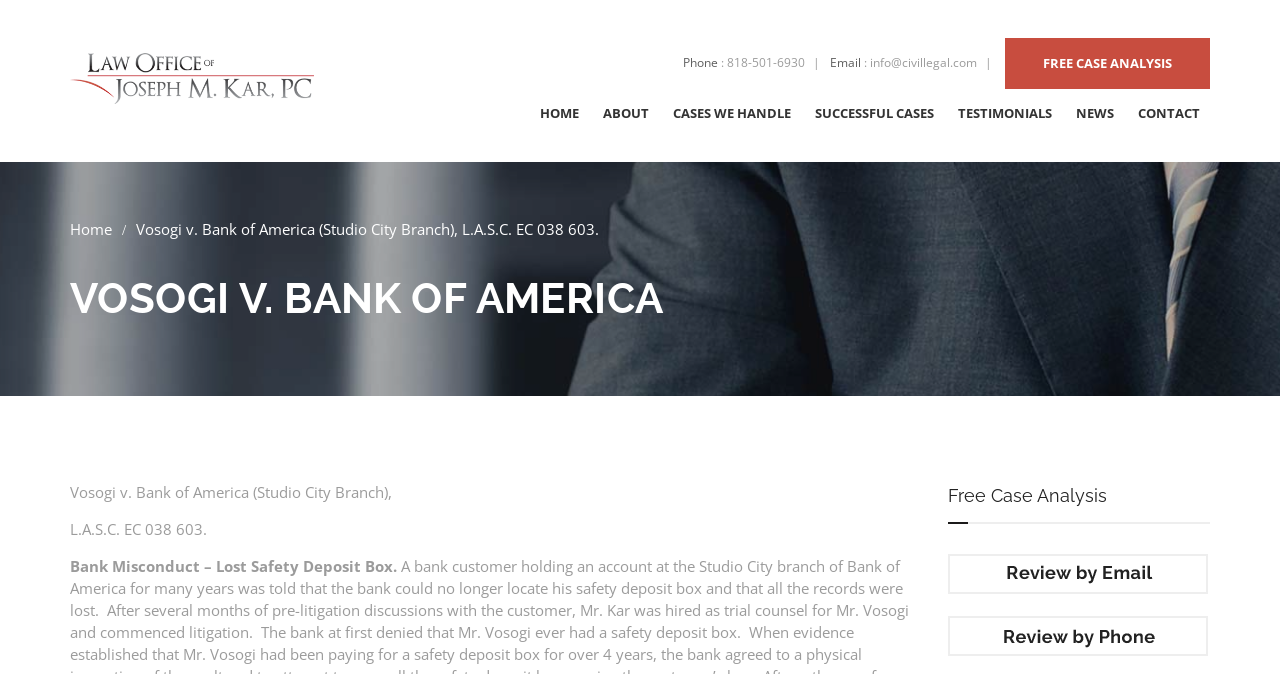Create an elaborate caption for the webpage.

This webpage appears to be a law firm's website, specifically a case page for "Vosogi v. Bank of America (Studio City Branch), L.A.S.C. EC 038 603." The page has a prominent heading with the case title, followed by a subheading "Bank Misconduct – Lost Safety Deposit Box."

At the top of the page, there is a navigation menu with links to "HOME", "ABOUT", "CASES WE HANDLE", "SUCCESSFUL CASES", "TESTIMONIALS", "NEWS", and "CONTACT". Below this menu, there is a complementary section with the law firm's contact information, including phone number and email address.

On the left side of the page, there is a link to "FREE CASE ANALYSIS" and a call-to-action button to review the case by email or phone. These buttons are accompanied by small images.

The main content of the page is divided into two sections. The top section has a heading "VOSOGI V. BANK OF AMERICA" with the case title and details. The bottom section has a heading "Free Case Analysis" with links to review the case by email or phone.

There are a total of 7 links in the navigation menu, 2 links to review the case, and 2 images accompanying the review links. The page also has several static text elements, including the case title, headings, and contact information.